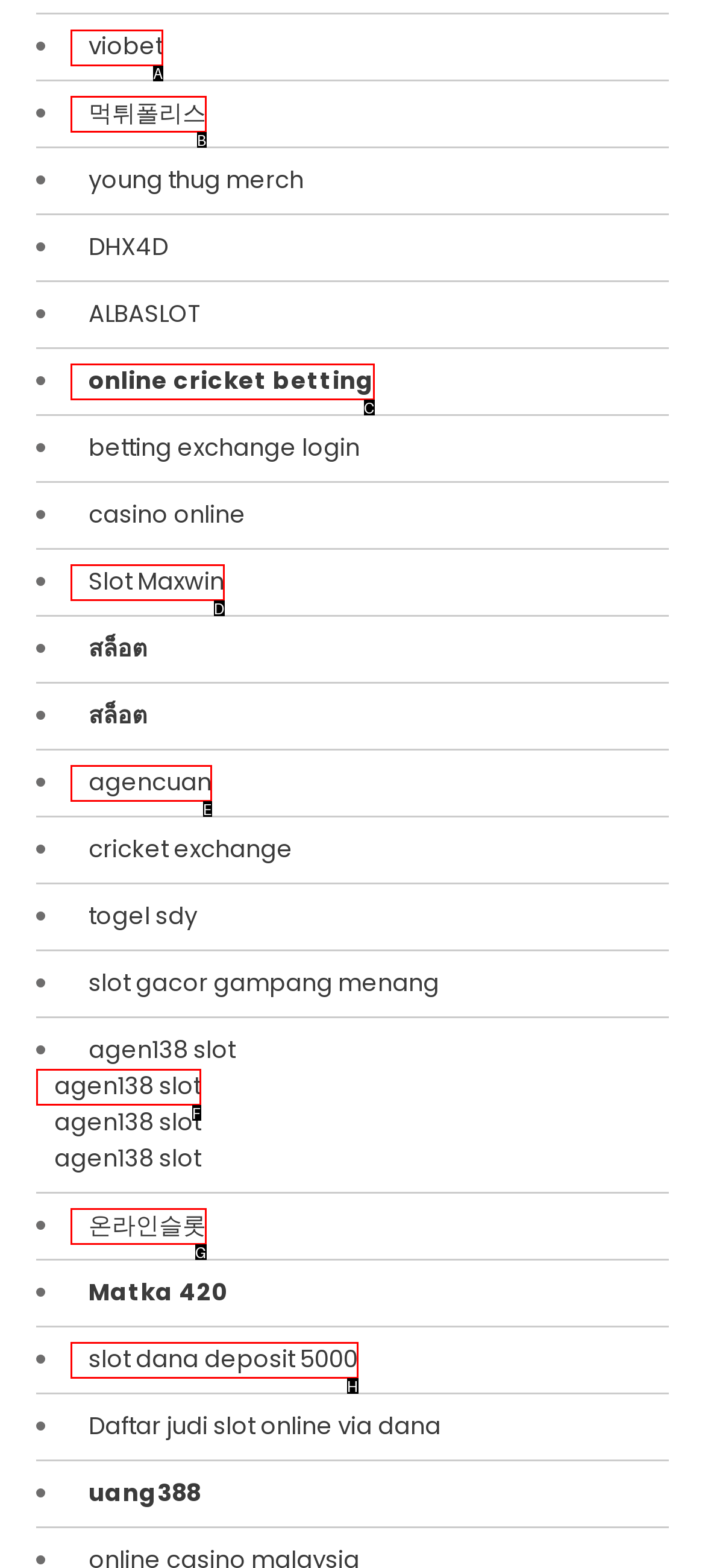Choose the letter that corresponds to the correct button to accomplish the task: click viobet
Reply with the letter of the correct selection only.

A